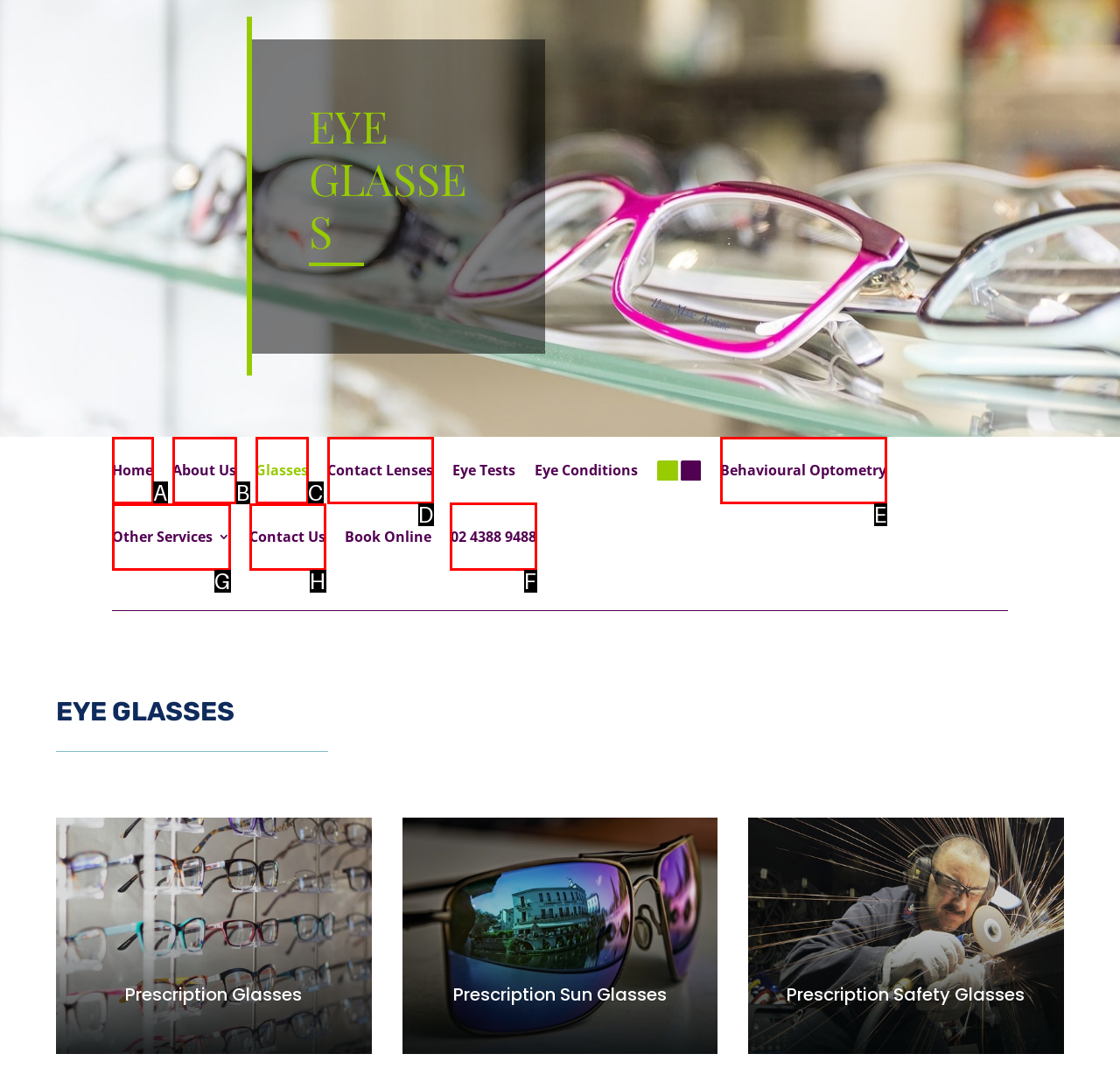Choose the UI element to click on to achieve this task: Contact Sleeman Optometry. Reply with the letter representing the selected element.

F